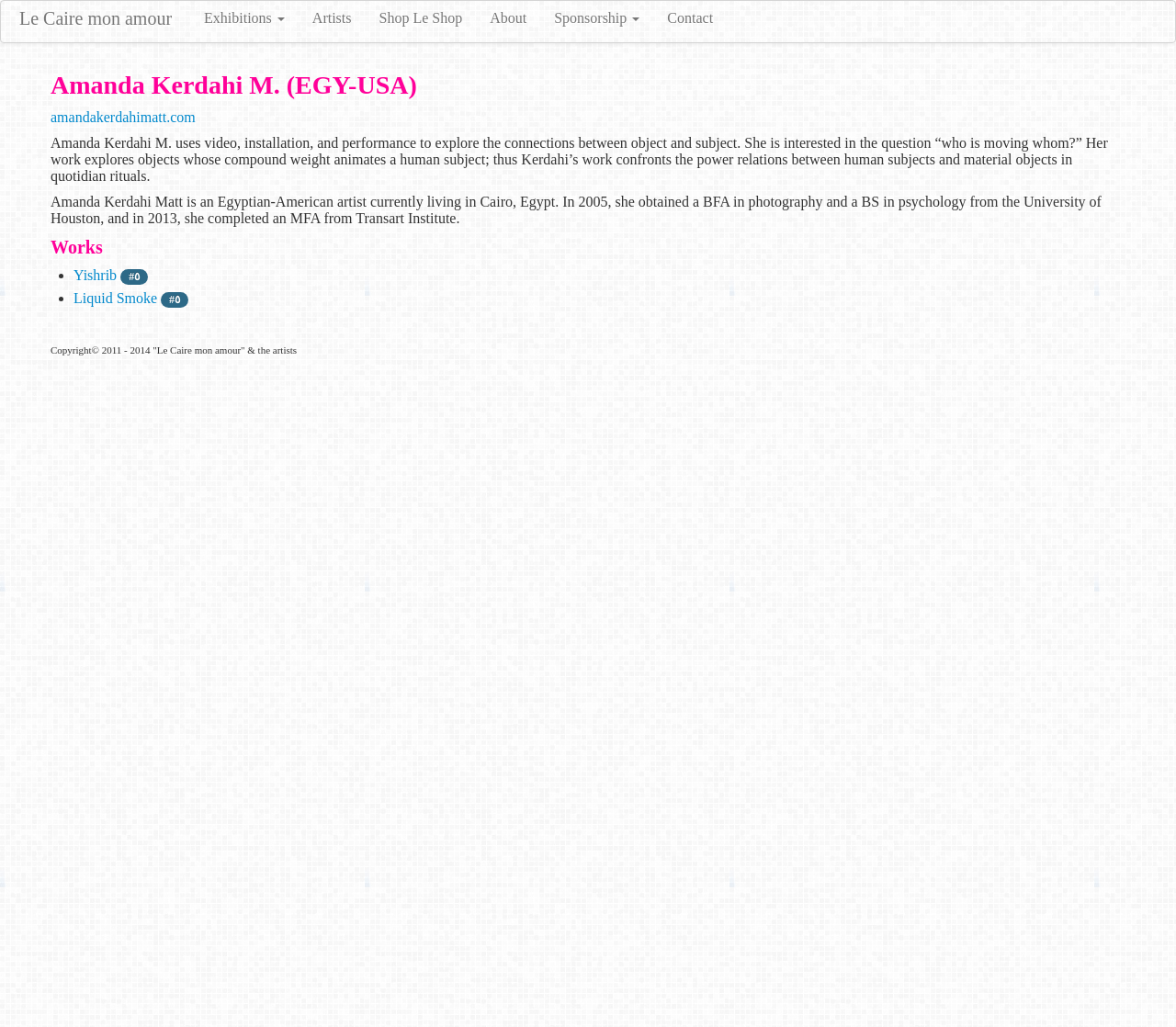Answer the following query concisely with a single word or phrase:
What is the name of one of Amanda Kerdahi M.'s works?

Yishrib